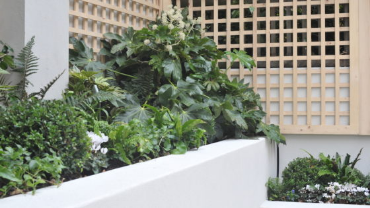What is the purpose of the wooden trellis?
Using the picture, provide a one-word or short phrase answer.

Adds elegance